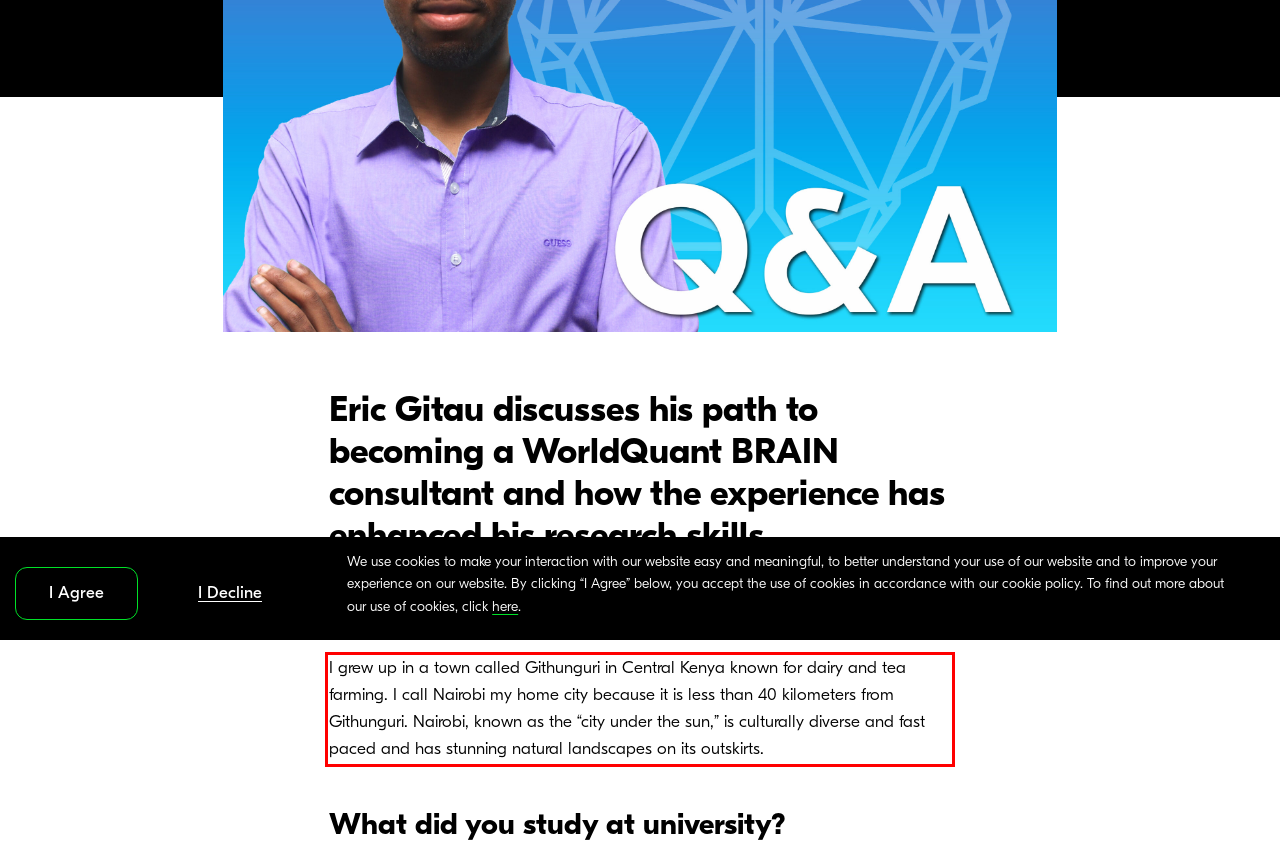Look at the provided screenshot of the webpage and perform OCR on the text within the red bounding box.

I grew up in a town called Githunguri in Central Kenya known for dairy and tea farming. I call Nairobi my home city because it is less than 40 kilometers from Githunguri. Nairobi, known as the “city under the sun,” is culturally diverse and fast paced and has stunning natural landscapes on its outskirts.